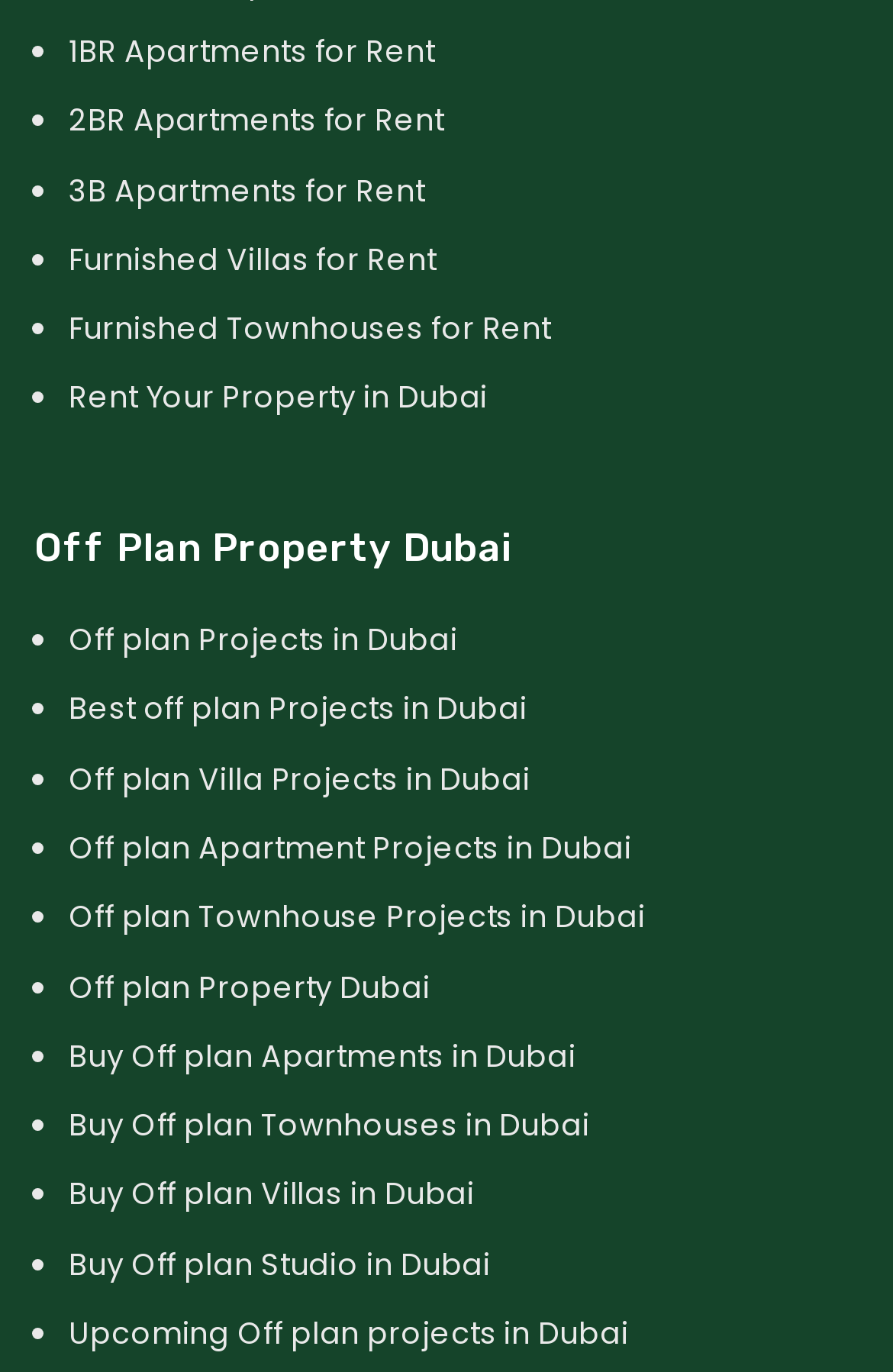What is the main focus of the off-plan property section?
We need a detailed and meticulous answer to the question.

The off-plan property section of the webpage seems to be focused on Dubai, as all the links provided are related to off-plan projects, apartments, villas, and townhouses in Dubai.